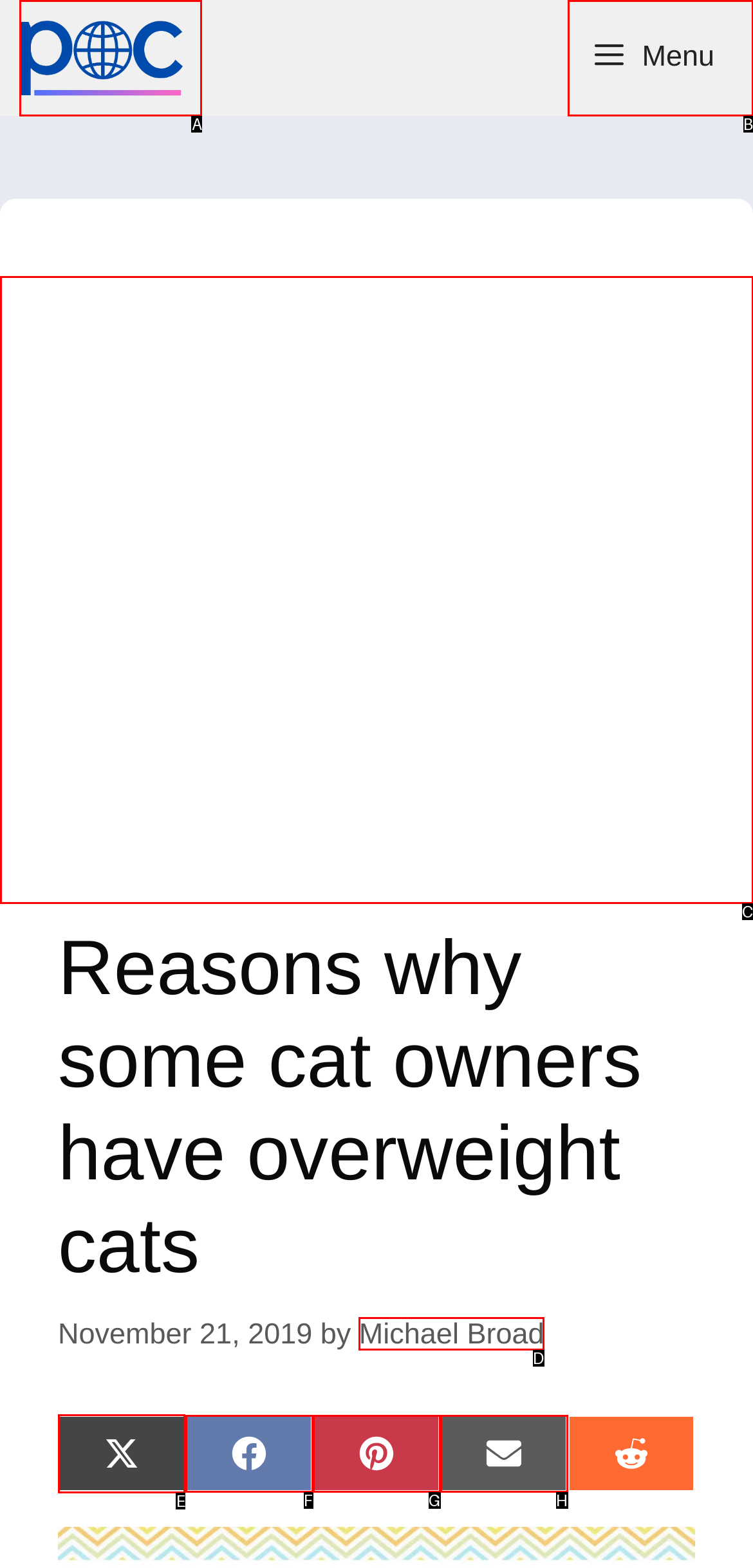From the given choices, which option should you click to complete this task: Share on Twitter? Answer with the letter of the correct option.

E